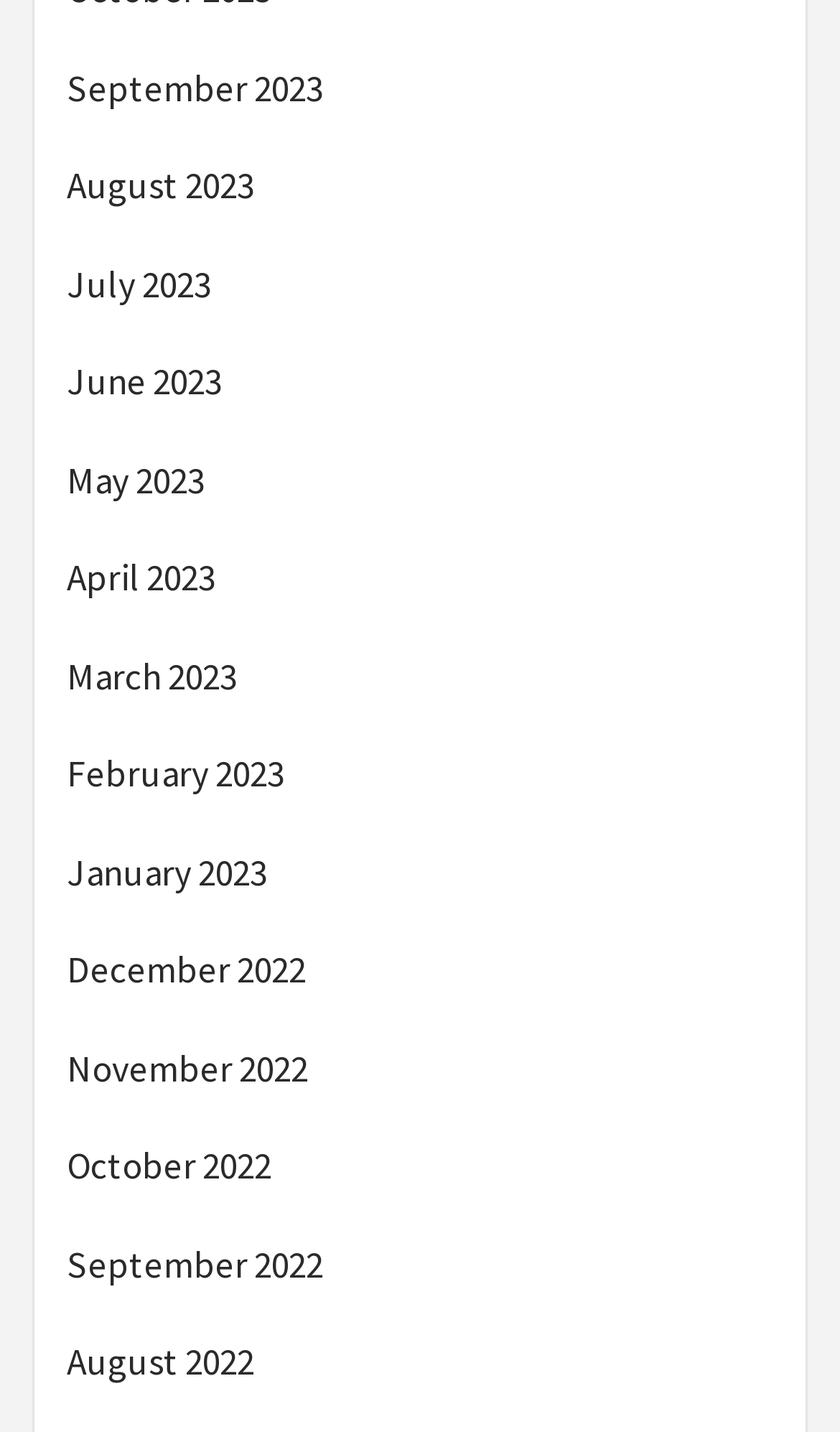Locate the bounding box coordinates of the element I should click to achieve the following instruction: "View August 2022".

[0.079, 0.933, 0.921, 0.987]